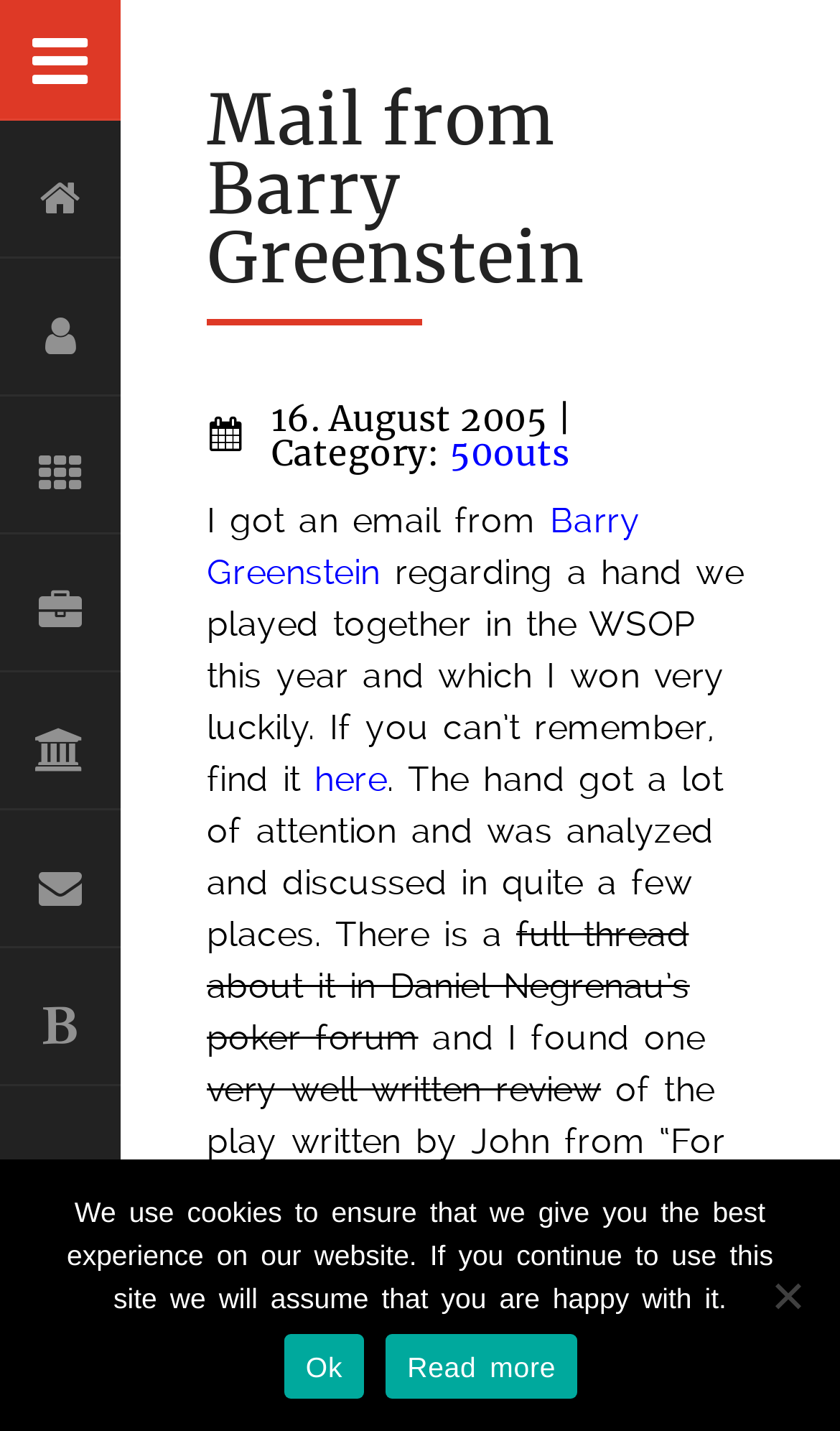Describe in detail what you see on the webpage.

This webpage appears to be a blog post or article about a hand of poker played in the World Series of Poker (WSOP) this year. The title of the post is "Mail from Barry Greenstein" and is located near the top of the page. Below the title, there is a date "16. August 2005" and a category label "50outs".

The main content of the post is a text block that describes the email received from Barry Greenstein regarding the hand played together in the WSOP. The text explains that the hand received a lot of attention and was analyzed and discussed in various places. There are two links within the text, one pointing to a full thread about the hand in Daniel Negreanu's poker forum and another linking to a well-written review of the play on a website called "My Lucky Skills".

At the top of the page, there is a navigation menu with links to different sections of the website, including "HOME", "ABOUT", "EXPERTISE", "PROJECTS", "RESUME", "CONTACT", and "BLOG". The menu is located on the left side of the page, spanning from the top to about one-quarter of the way down.

On the bottom of the page, there is a footer section with links to "Twitter" and "Datenschutzerklärung" (which translates to "Privacy Policy" in German). There is also a "Cookie Notice" dialog box that appears near the bottom of the page, informing users that the website uses cookies to ensure the best experience.

Overall, the webpage has a simple and clean layout, with a focus on the main content of the blog post.